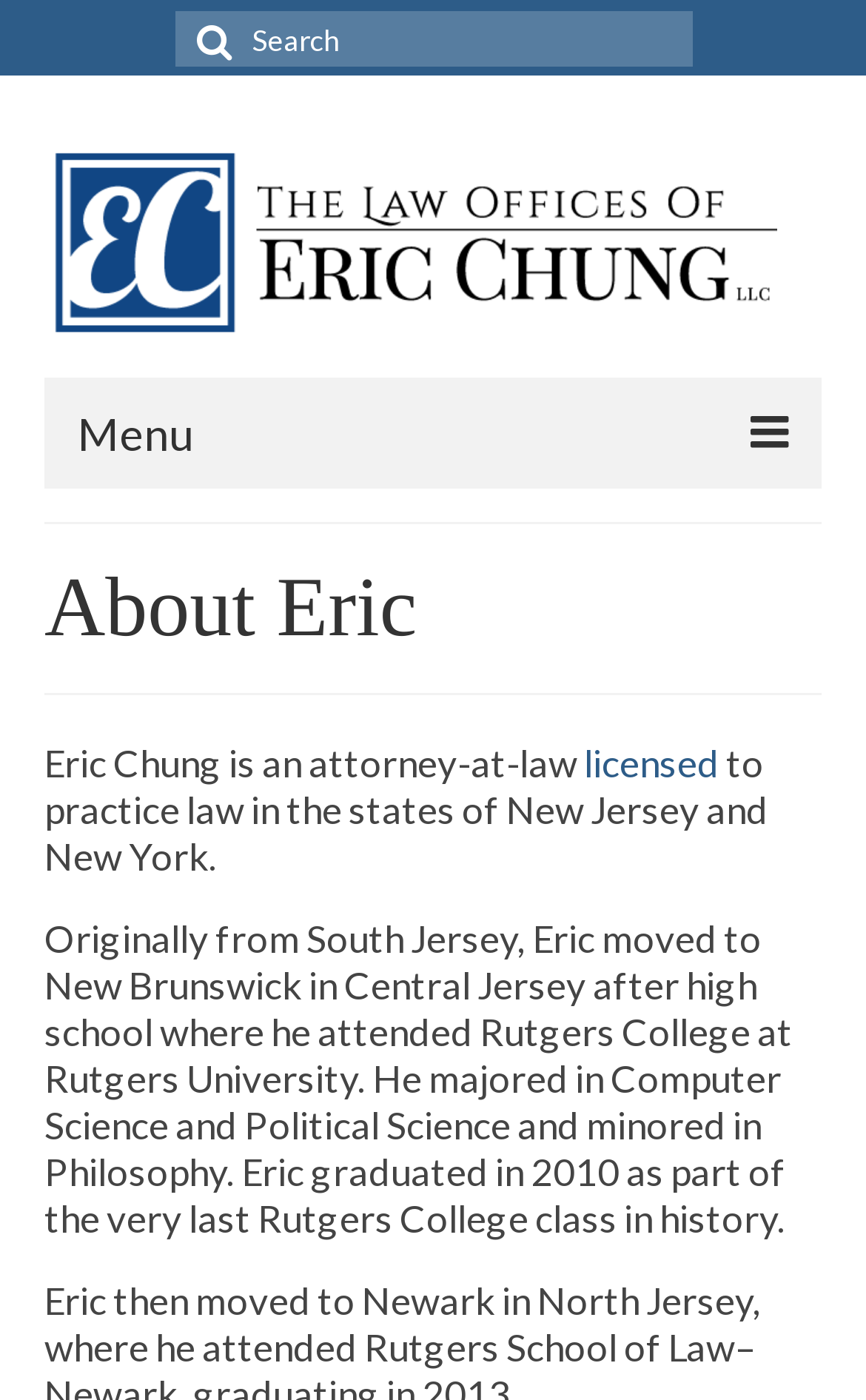Can you provide the bounding box coordinates for the element that should be clicked to implement the instruction: "Click on February 2019"?

None